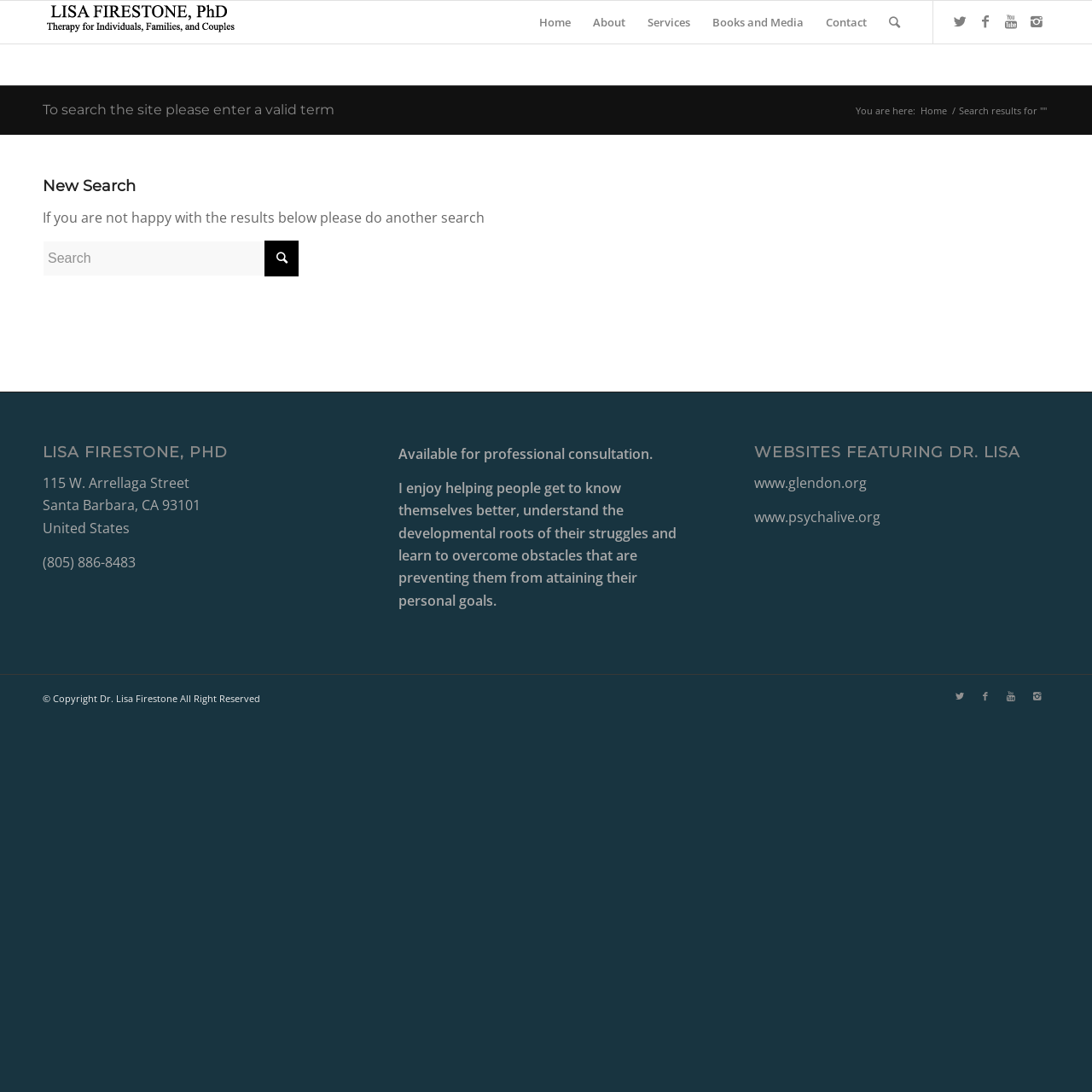Refer to the image and provide an in-depth answer to the question: 
What is the name of the doctor on this webpage?

I found the name 'LISA FIRESTONE, PHD' in the heading element with bounding box coordinates [0.039, 0.406, 0.309, 0.421], which suggests that Dr. Lisa Firestone is the doctor featured on this webpage.